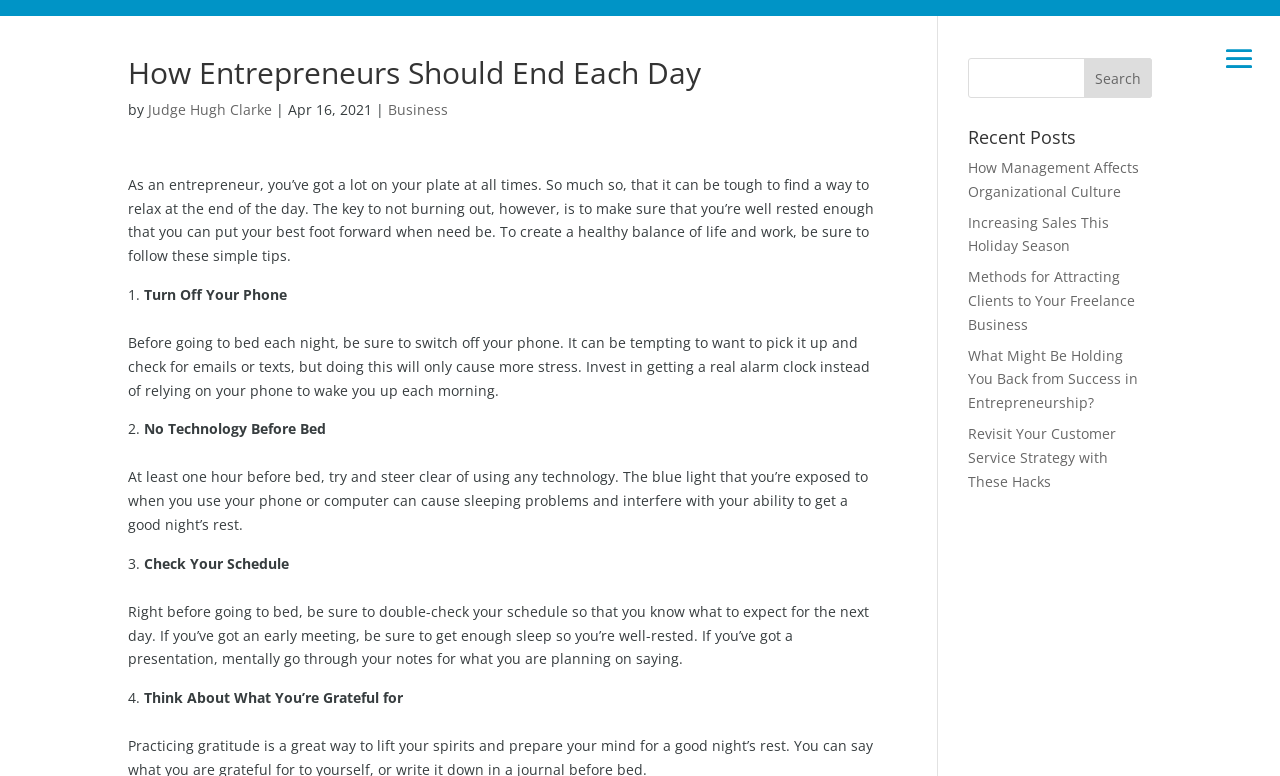Provide an in-depth description of the elements and layout of the webpage.

The webpage is an article titled "How Entrepreneurs Should End Each Day" by Hugh B. Clarke, focused on business and entrepreneurship. At the top, there is a heading with the title, followed by the author's name, a vertical bar, and the date "Apr 16, 2021". Below this, there is a link to the category "Business".

The main content of the article is divided into four sections, each with a numbered list marker and a brief description. The first section advises turning off one's phone before bed, the second section recommends avoiding technology for at least an hour before bedtime, the third section suggests checking one's schedule for the next day, and the fourth section encourages reflecting on what one is grateful for.

On the right side of the page, there is a search bar with a search button. Below the search bar, there is a heading "Recent Posts" followed by five links to other articles, including "How Management Affects Organizational Culture", "Increasing Sales This Holiday Season", and others.

Overall, the webpage has a clean and organized structure, with clear headings and concise text, making it easy to navigate and read.